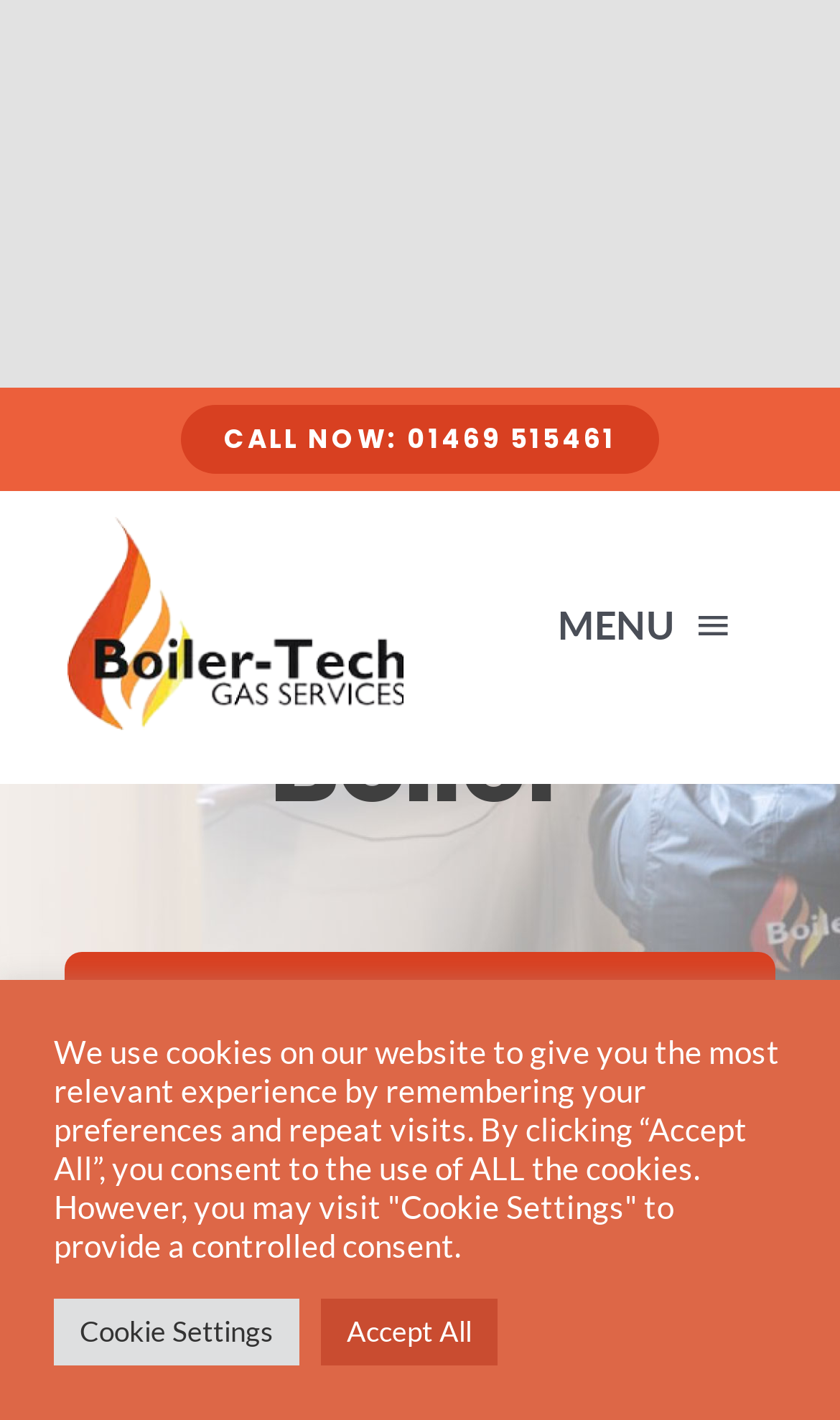What is the topic of the webpage?
Please answer the question as detailed as possible based on the image.

I found the topic of the webpage by looking at the main heading 'Signs You Need A New Boiler' and the content of the page which suggests that it is discussing the signs that indicate the need for a new boiler.